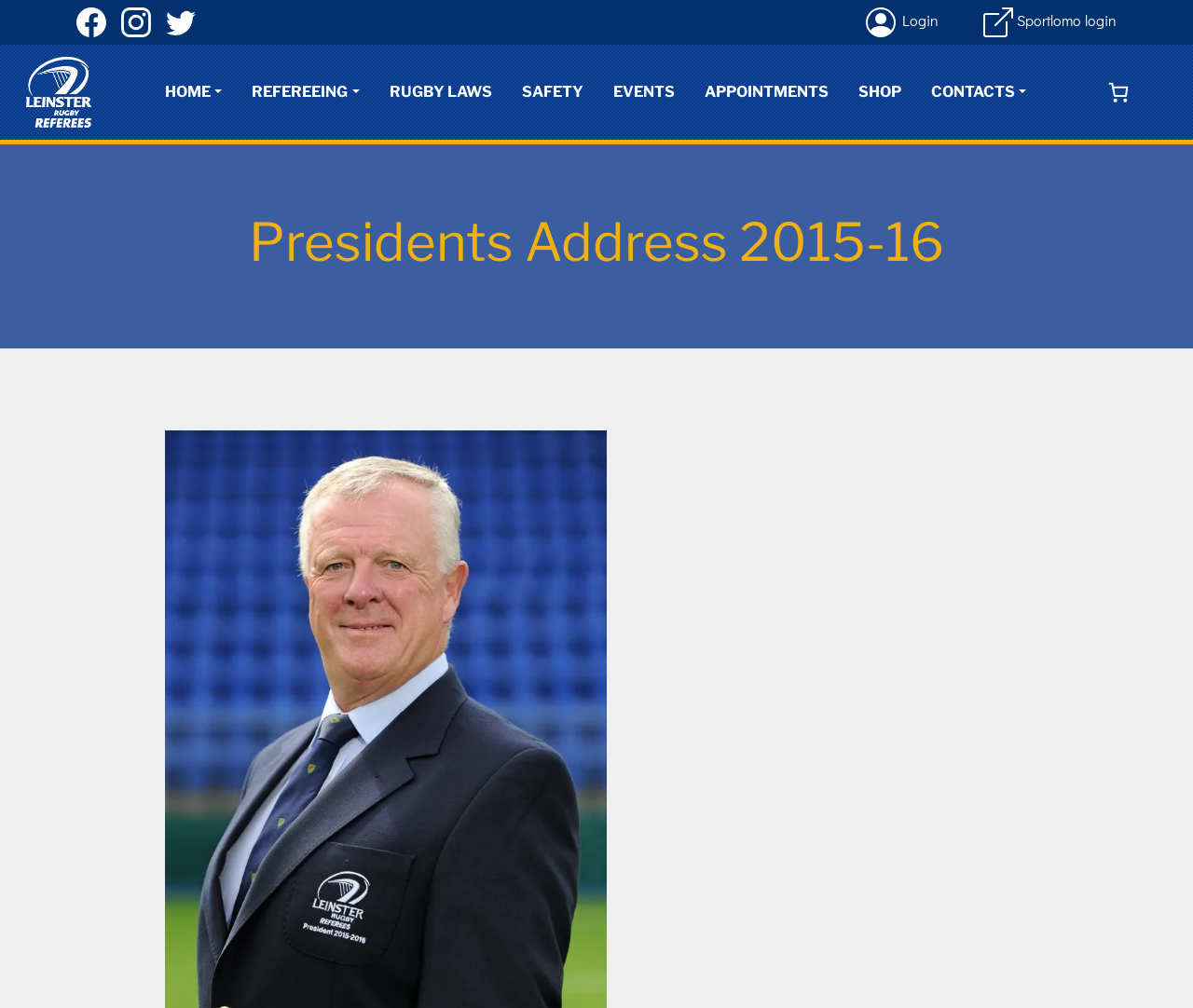Provide an in-depth description of the elements and layout of the webpage.

The webpage appears to be the President's address for the 2015-2016 season of the Leinster Rugby Referees. At the top left, there is a logo of Leinster Rugby Referee, accompanied by a link to the organization's homepage. 

Below the logo, there is a horizontal navigation menu with eight links: HOME, REFEREEING, RUGBY LAWS, SAFETY, EVENTS, APPOINTMENTS, SHOP, and CONTACTS. Some of these links have dropdown menus.

On the top right, there are three links with accompanying images: two login links, "Login" and "Sportlomo login", and a link with no text. 

In the main content area, there is a heading "Presidents Address 2015-16" followed by a brief message from the President, Wayne Sheridan, who expresses his honor to be elected President of the Association of Referees Leinster Branch for 2015/16 and his commitment to maintaining the organization's good standing.

Below the President's message, there is a link with a captioned image, which appears to be a photo of Wayne Sheridan, credited to Seb Daly / SPORTSFILE.

At the bottom right, there is a button indicating that there are no items in the shopping basket, with a total price of €0.00.